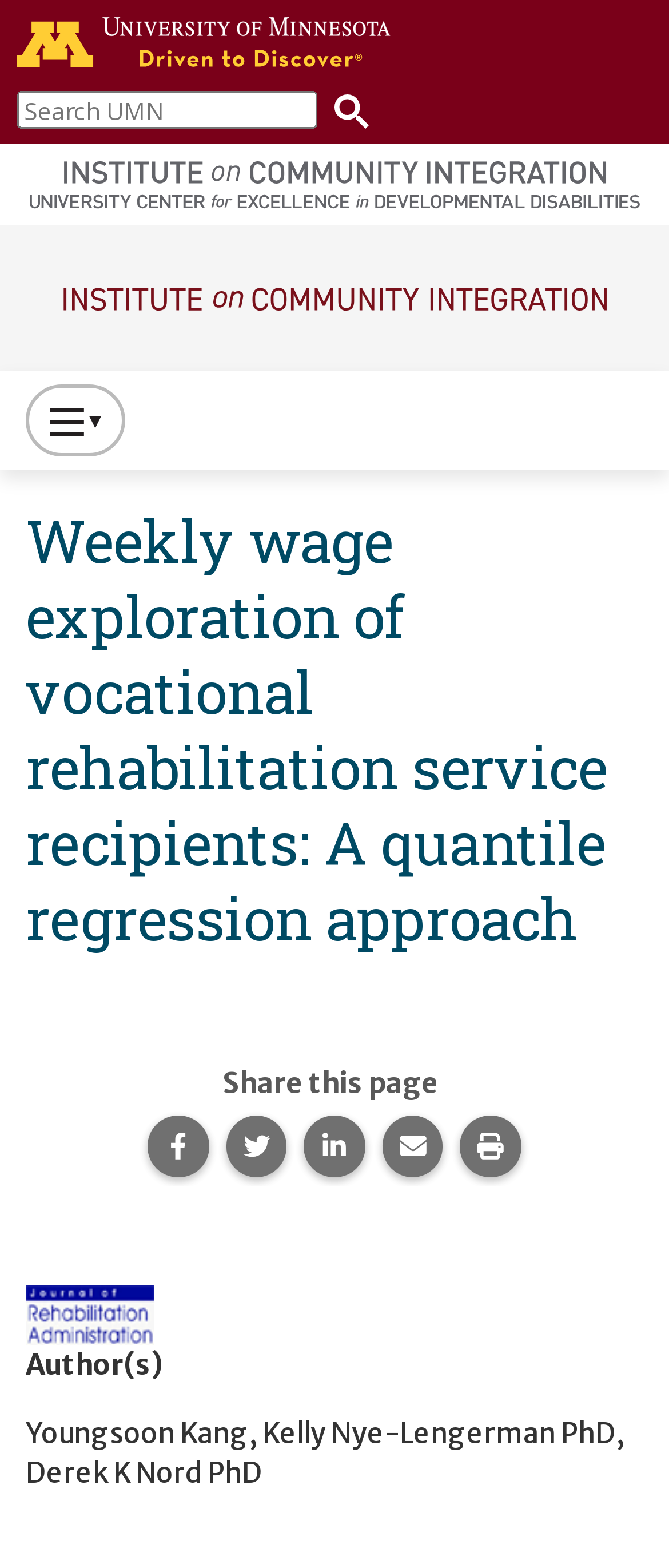Answer the question below in one word or phrase:
How many authors are listed on this webpage?

3